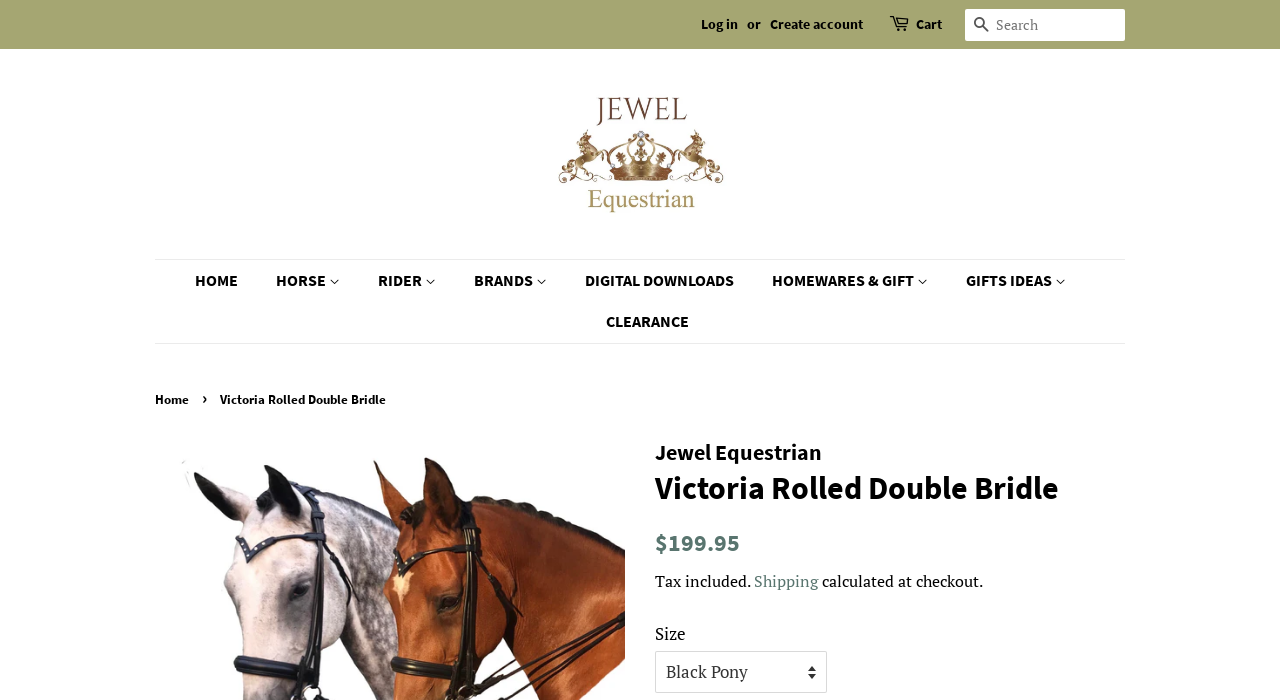What is the brand of the equestrian products?
Offer a detailed and exhaustive answer to the question.

I determined the answer by looking at the top-left corner of the webpage, where the brand logo and name 'Jewel Equestrian' are displayed.